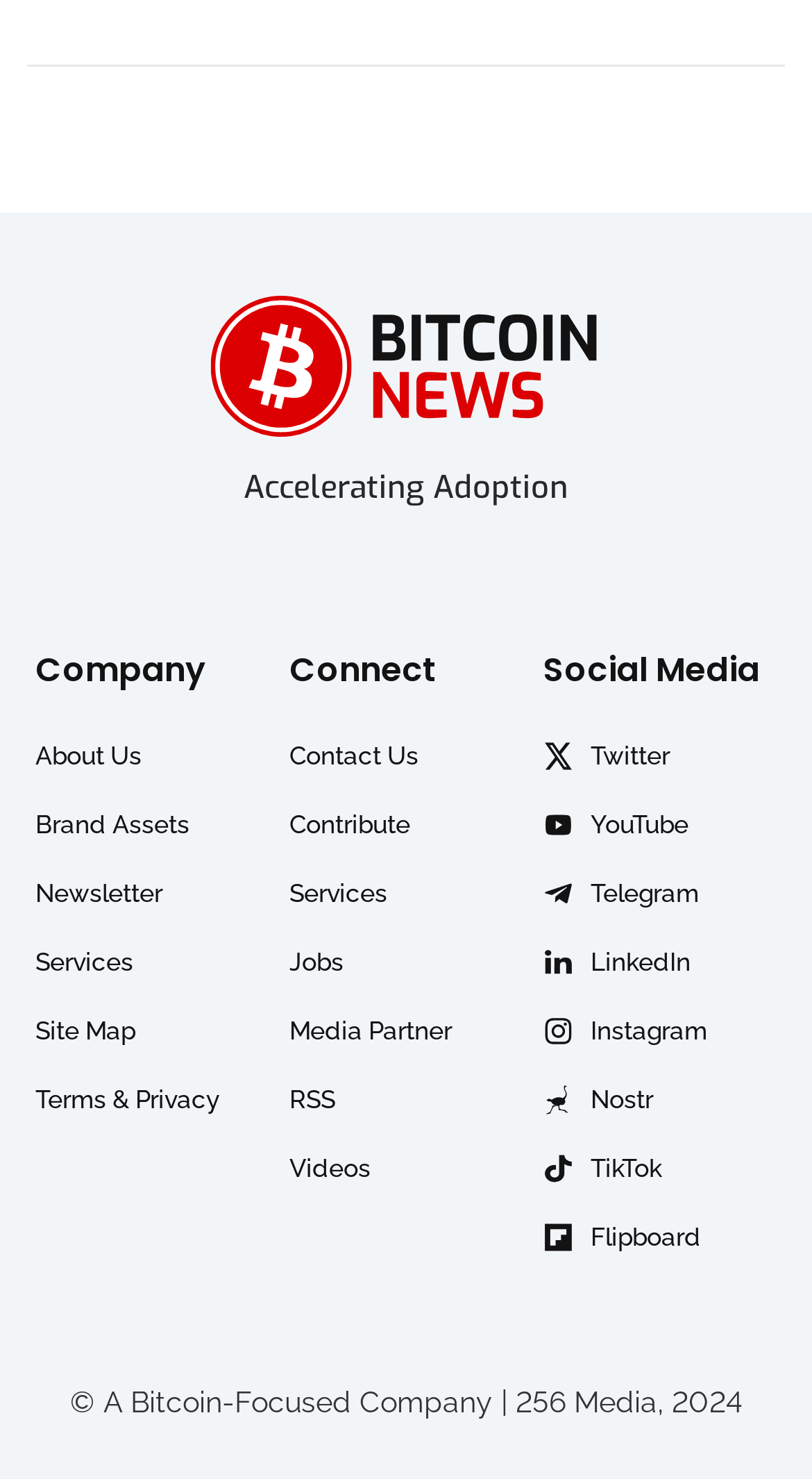Please identify the bounding box coordinates for the region that you need to click to follow this instruction: "Check the Company page".

[0.043, 0.436, 0.253, 0.469]